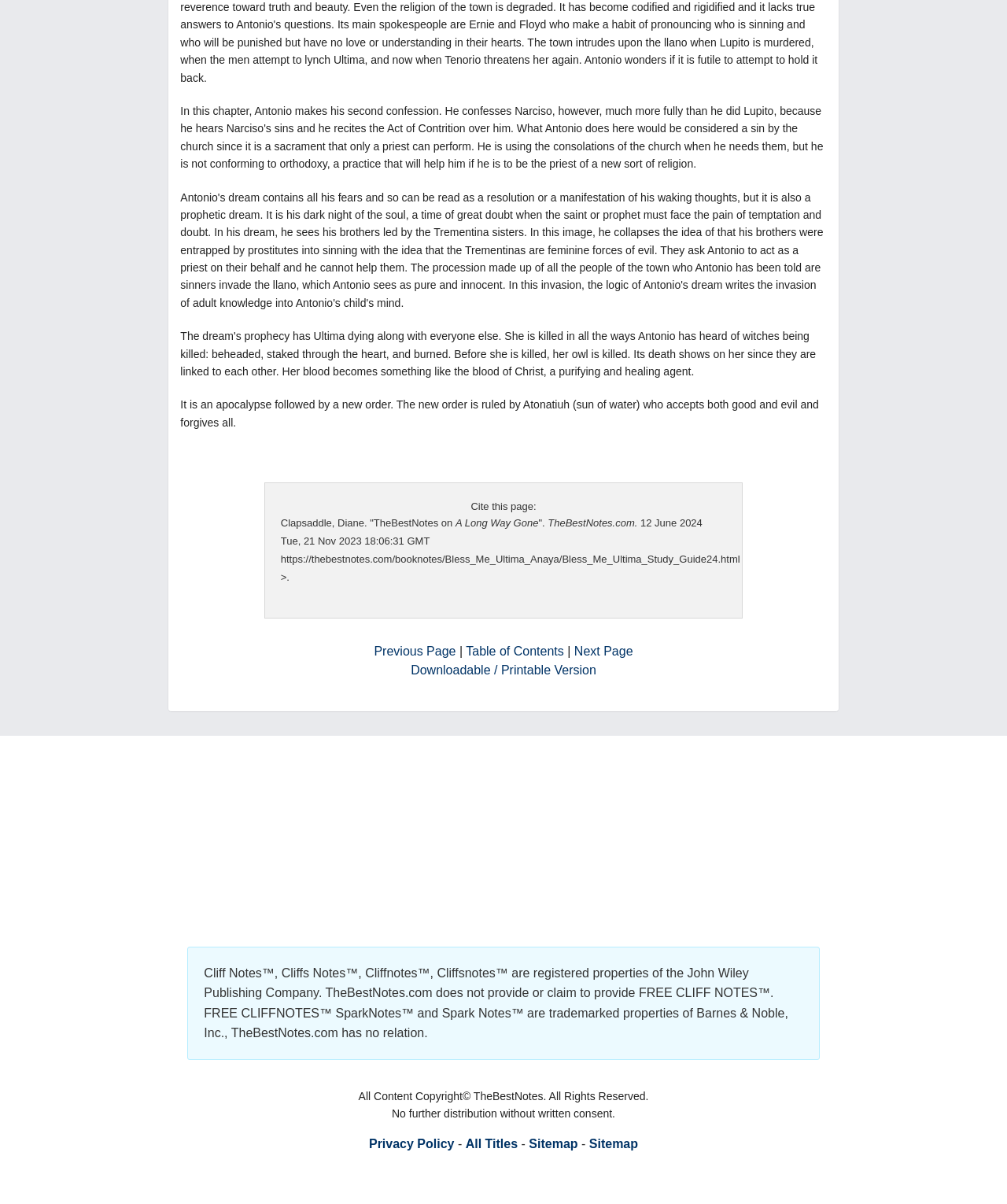Please identify the bounding box coordinates of the element on the webpage that should be clicked to follow this instruction: "Click on 'Downloadable / Printable Version'". The bounding box coordinates should be given as four float numbers between 0 and 1, formatted as [left, top, right, bottom].

[0.408, 0.551, 0.592, 0.562]